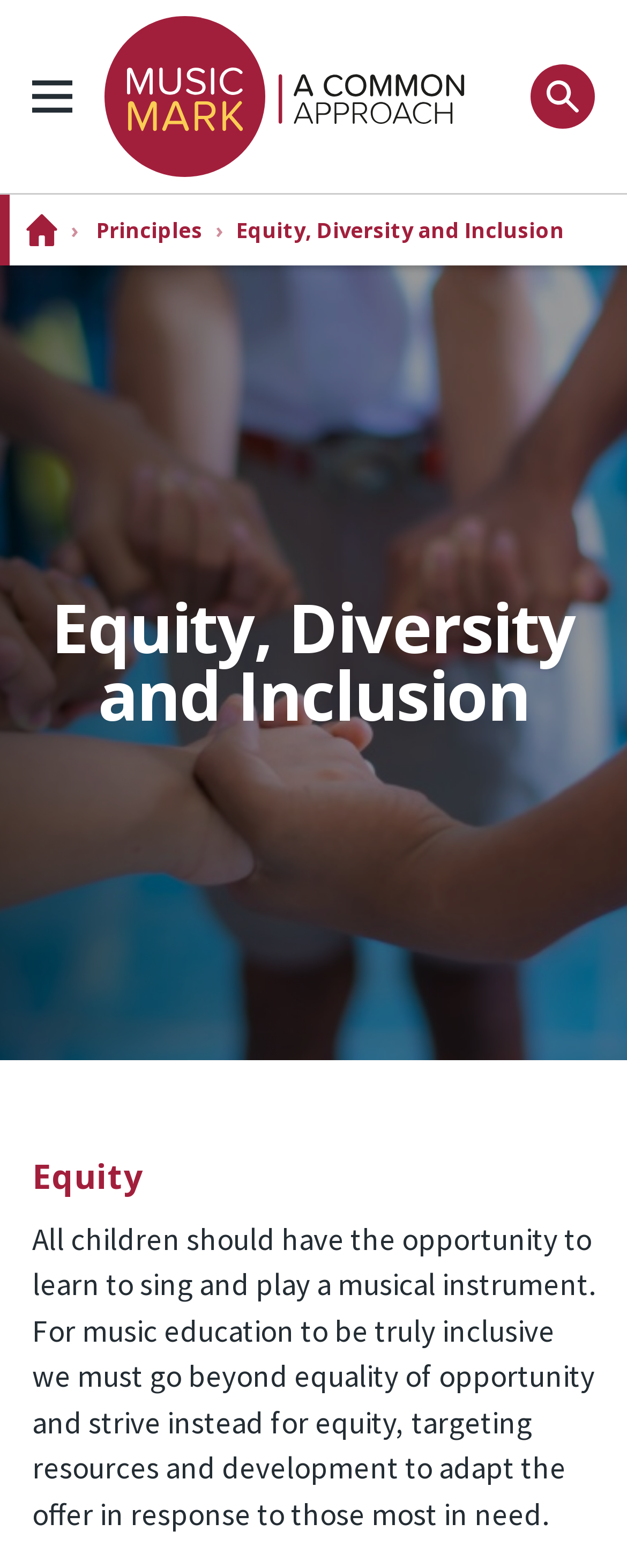Illustrate the webpage thoroughly, mentioning all important details.

The webpage is about Equity, Diversity, and Inclusion, with a focus on a common approach. At the top, there is a main navigation section that spans the entire width of the page. Within this section, there is a prominent link to "A Common Approach" accompanied by an image, taking up about two-thirds of the navigation width. On the right side of the navigation, there are three small images and a link with an arrow icon, indicating a dropdown or submenu.

Below the navigation, there is a large table that occupies most of the page's width and about half of its height. The table contains a heading that repeats the title "Equity, Diversity and Inclusion". 

Further down, there is a section dedicated to the topic of "Equity", marked by a heading. This section contains a paragraph of text that discusses the importance of equity in music education, emphasizing the need to target resources and development to adapt the offer to those most in need.